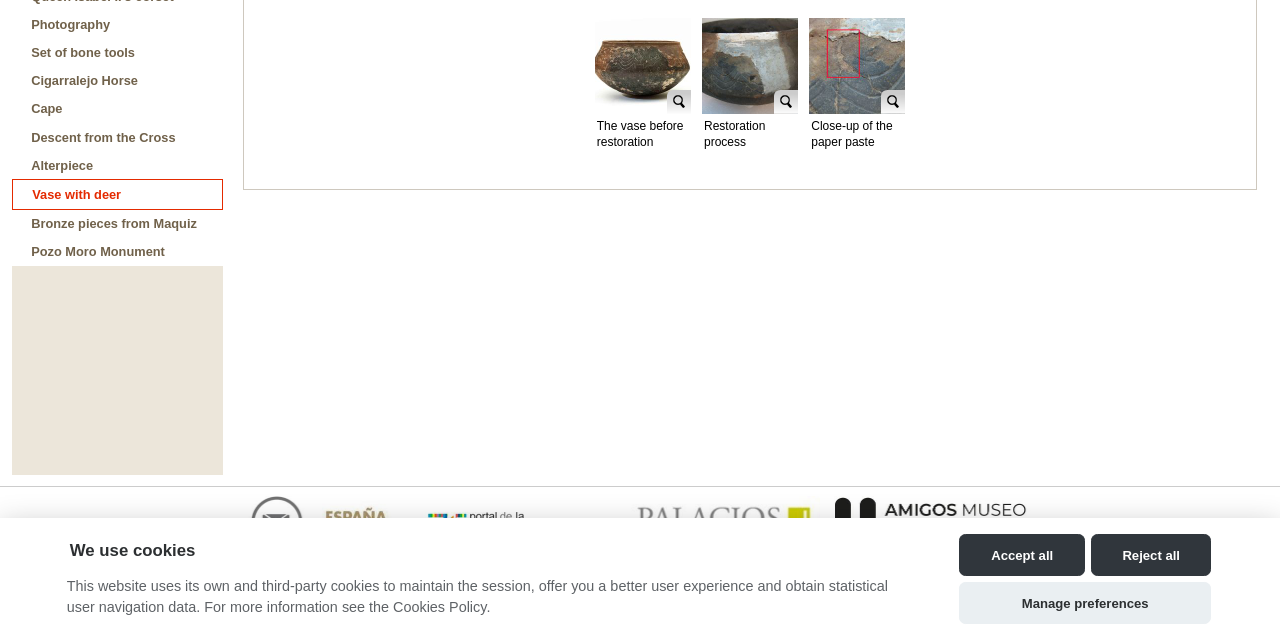Determine the bounding box coordinates for the HTML element mentioned in the following description: "Bronze pieces from Maquiz". The coordinates should be a list of four floats ranging from 0 to 1, represented as [left, top, right, bottom].

[0.009, 0.327, 0.174, 0.371]